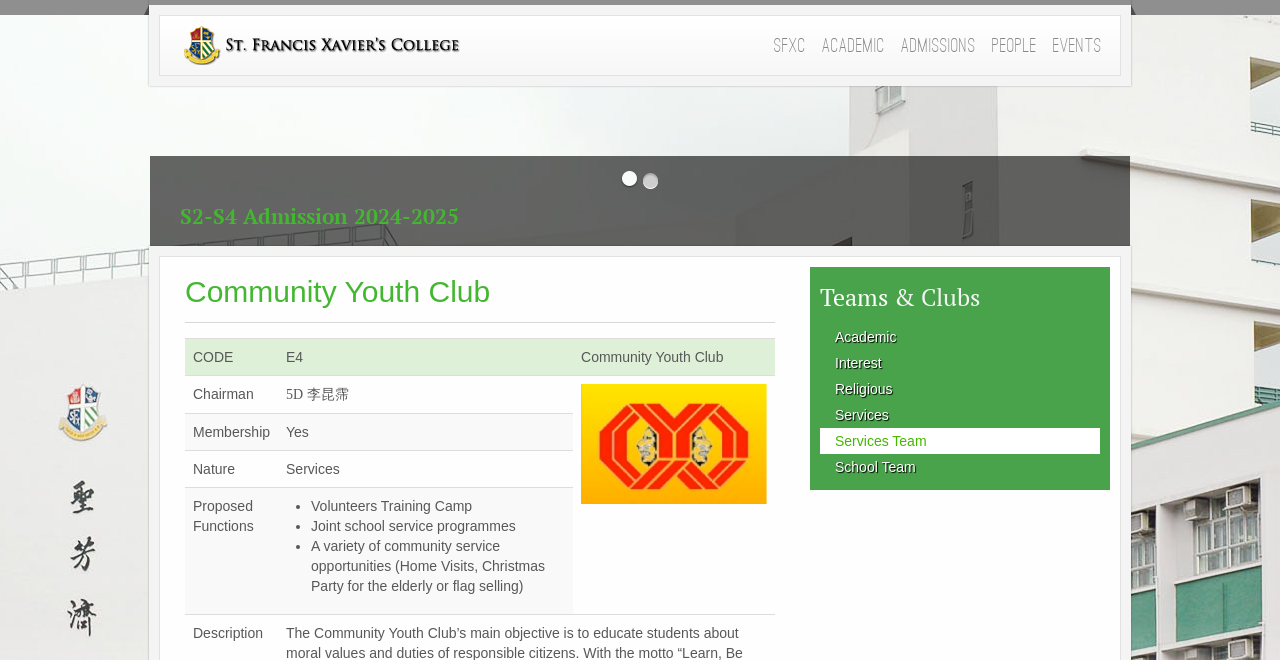Can you find the bounding box coordinates for the element that needs to be clicked to execute this instruction: "Learn about the Proposed Functions of Community Youth Club"? The coordinates should be given as four float numbers between 0 and 1, i.e., [left, top, right, bottom].

[0.145, 0.739, 0.217, 0.931]